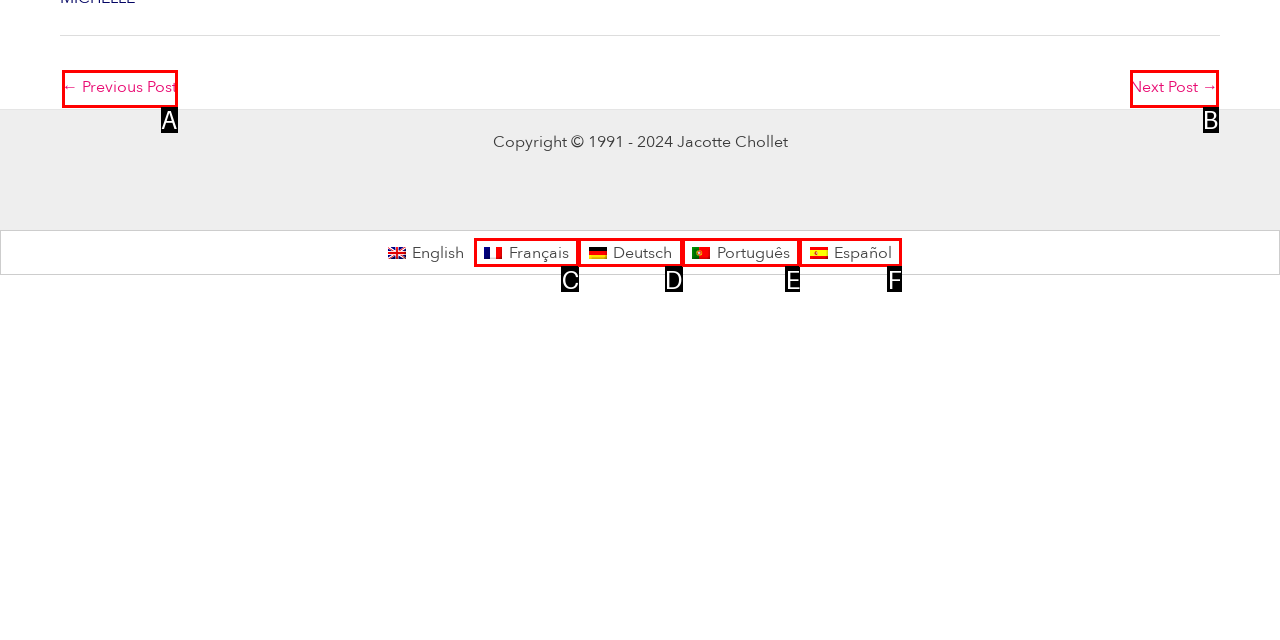Using the provided description: Español, select the HTML element that corresponds to it. Indicate your choice with the option's letter.

F